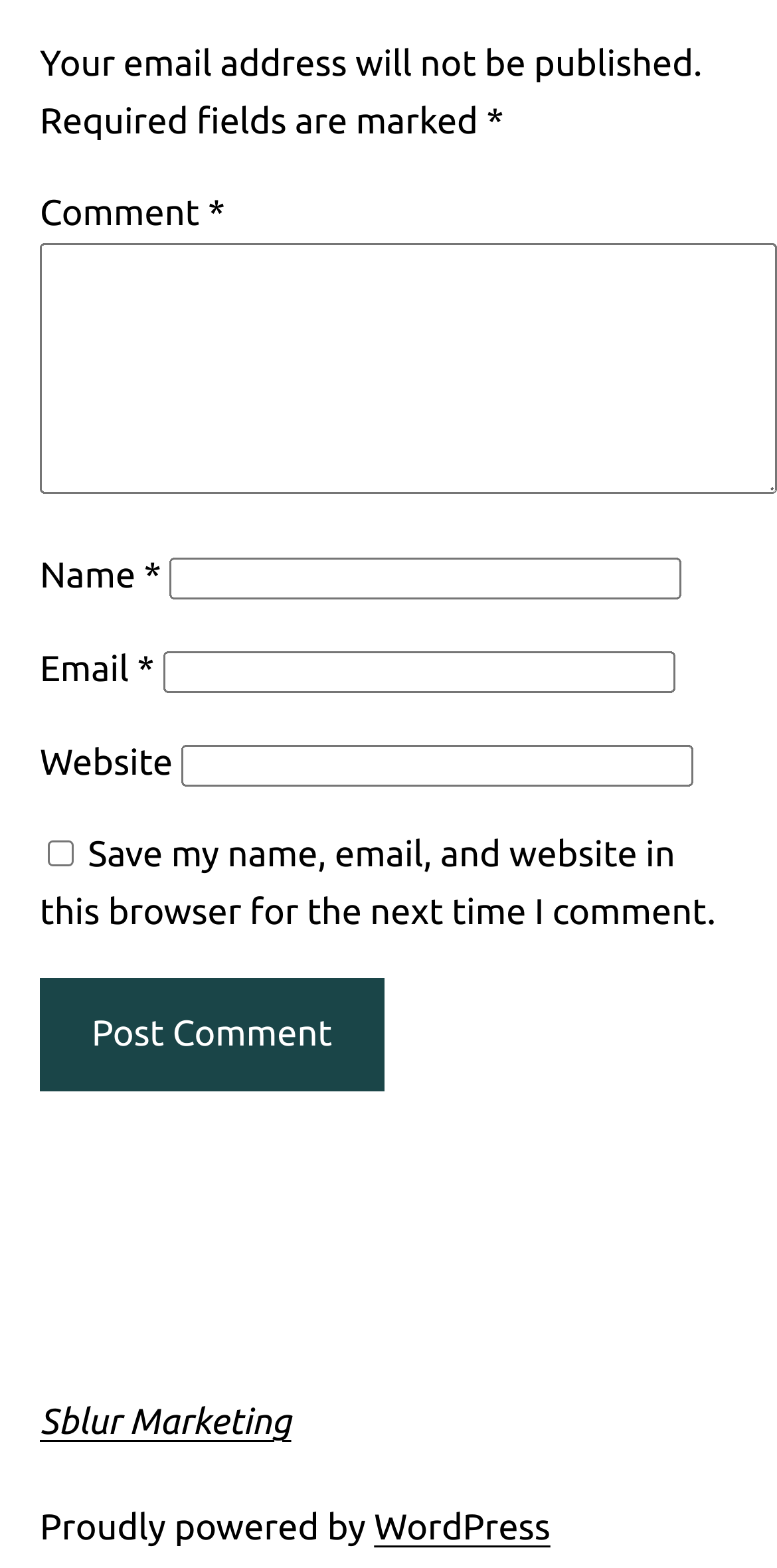What is the button at the bottom of the page for?
Provide a well-explained and detailed answer to the question.

The button is located at the bottom of the page, below the comment form, and is labeled 'Post Comment', indicating that it is used to submit a comment.